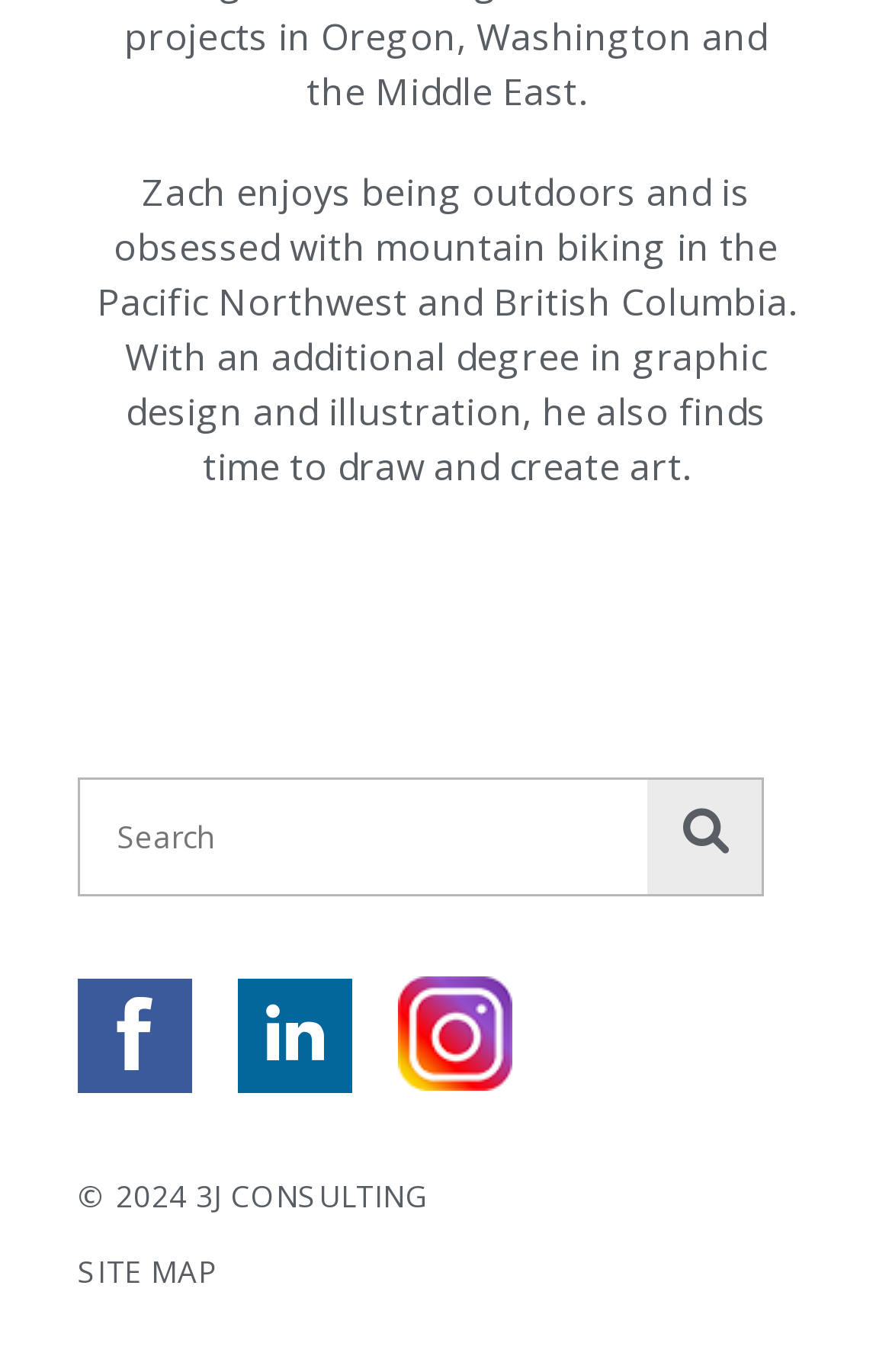Based on what you see in the screenshot, provide a thorough answer to this question: Is there a search function?

The presence of a textbox and a button with a search icon ('') suggests that there is a search function on the webpage.